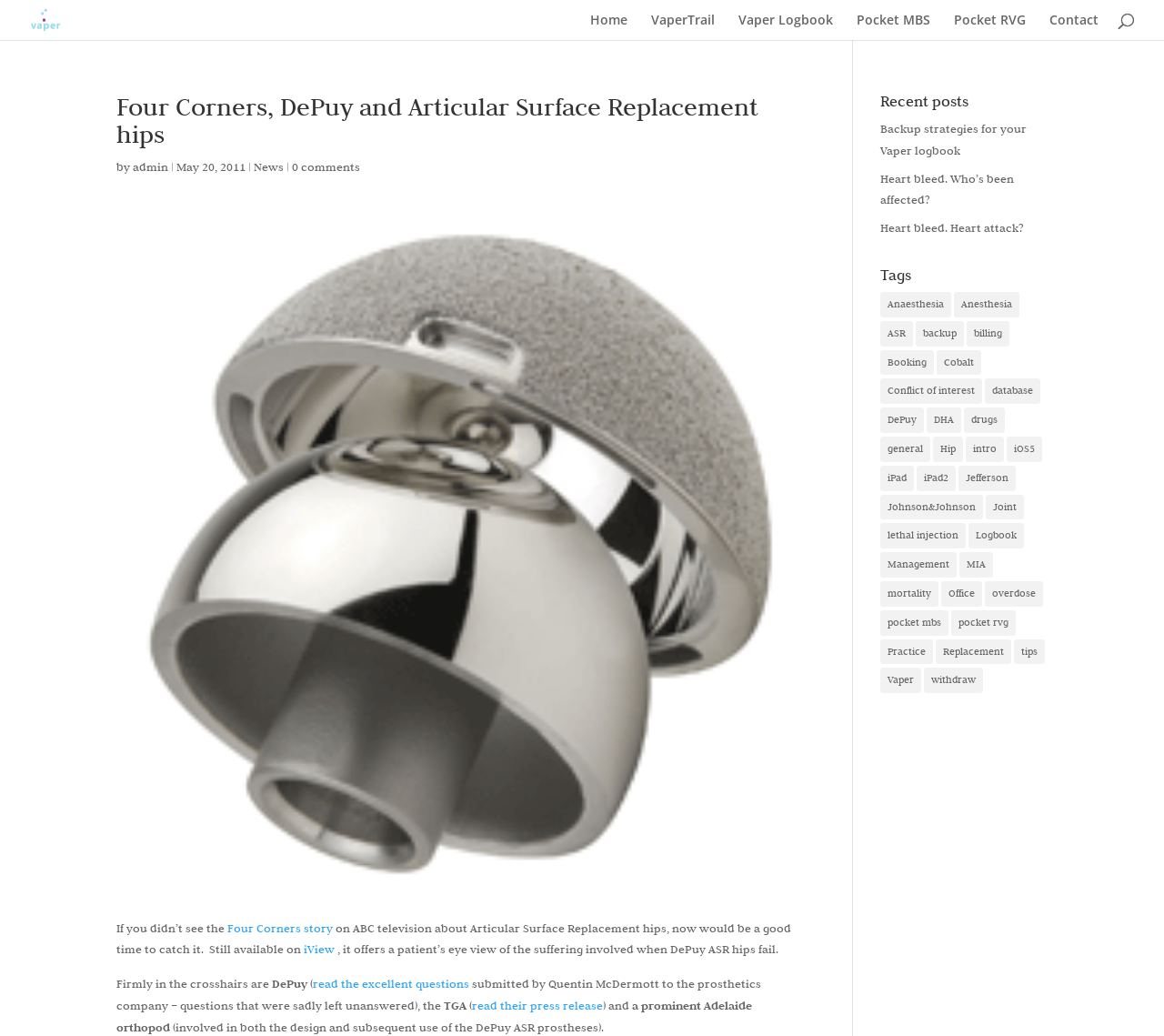Determine the coordinates of the bounding box that should be clicked to complete the instruction: "Check the 'Recent posts' section". The coordinates should be represented by four float numbers between 0 and 1: [left, top, right, bottom].

[0.756, 0.09, 0.9, 0.114]